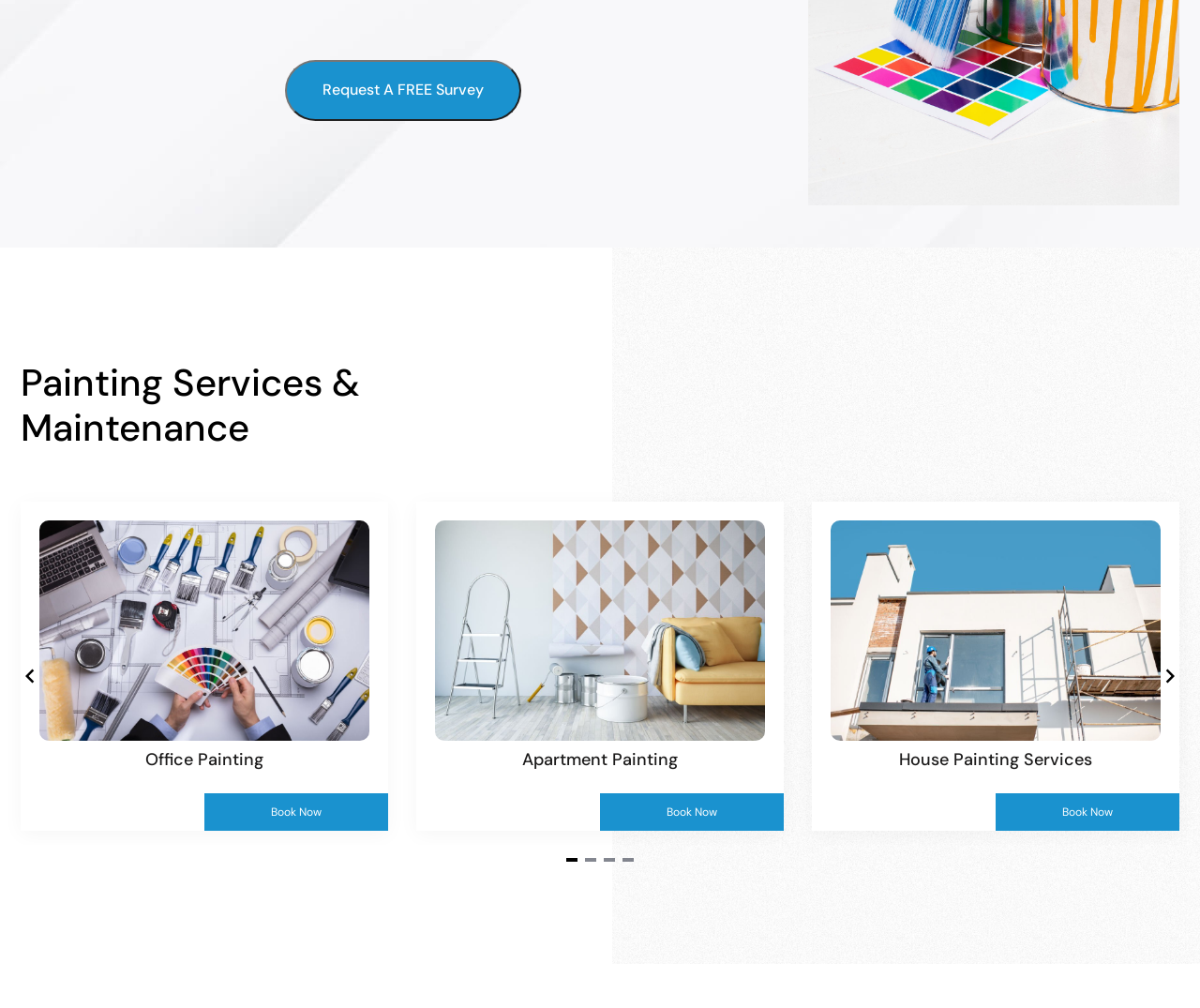How many arrow icons are there?
Answer the question based on the image using a single word or a brief phrase.

2